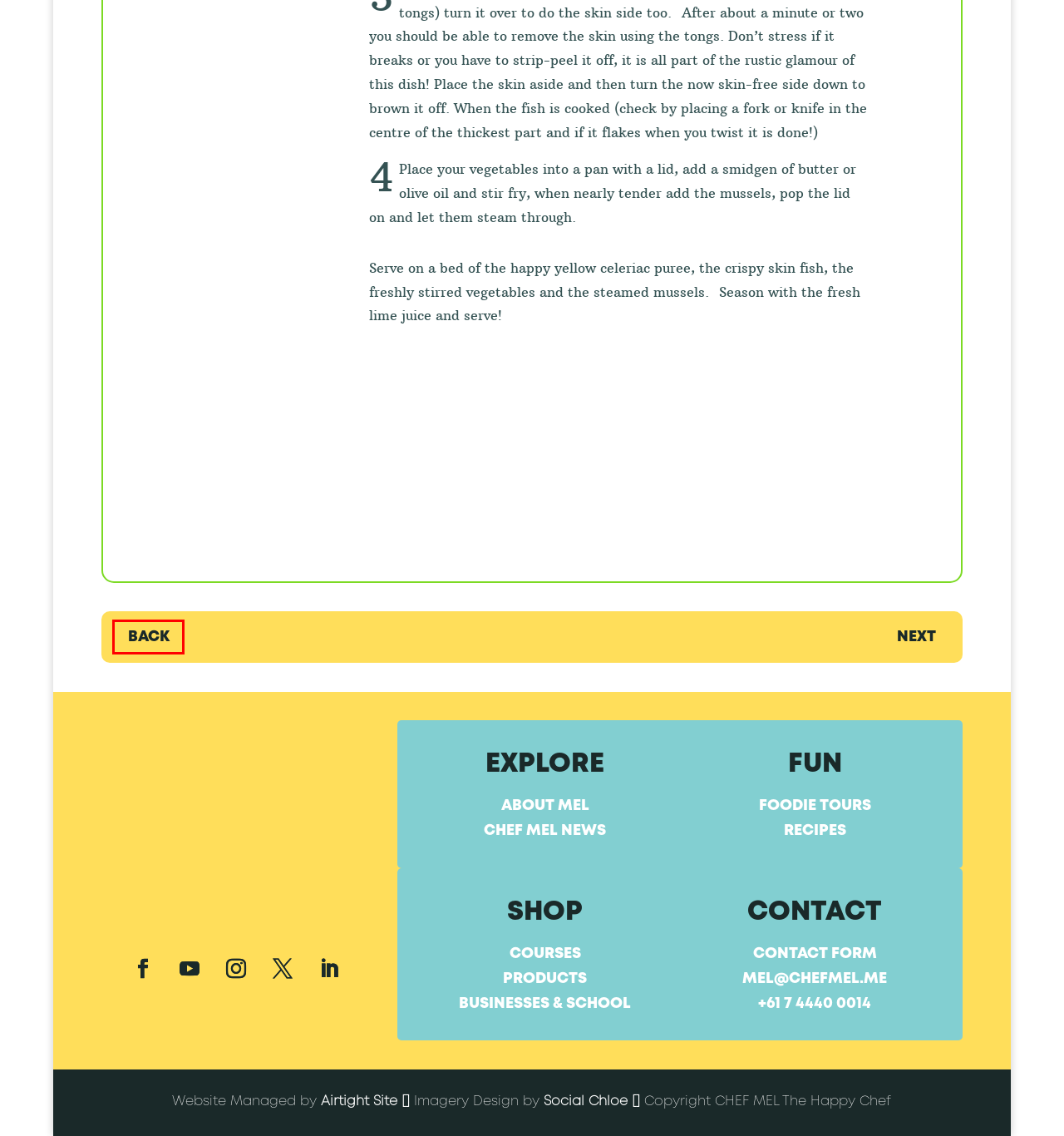Provided is a screenshot of a webpage with a red bounding box around an element. Select the most accurate webpage description for the page that appears after clicking the highlighted element. Here are the candidates:
A. Shop - Chef Mel
B. Contact - Chef Mel
C. EKKA 2019 Spotlight Cooking School hosted by Chef Mel - Chef Mel
D. Signature Recipes Archives - Chef Mel
E. Perfect Pork Ravioli with Tarragon burnt butter - Chef Mel
F. WordPress Website Security, Support & Strategy
G. About Chef Mel - Chef Mel
H. Chef Mel's Cookbooks - Chef Mel

E